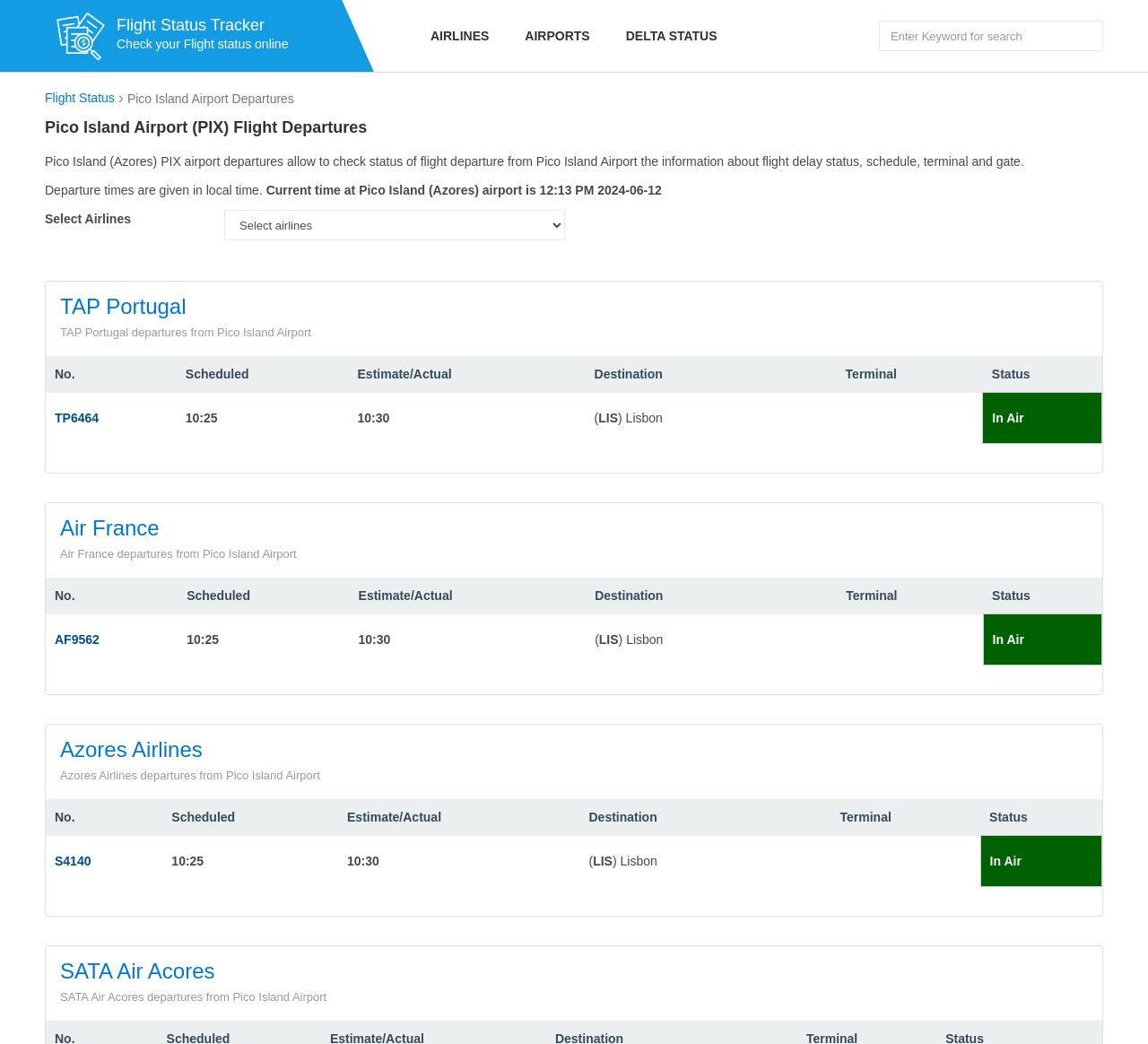How many columns are in the flight information table?
Answer the question with a single word or phrase by looking at the picture.

6